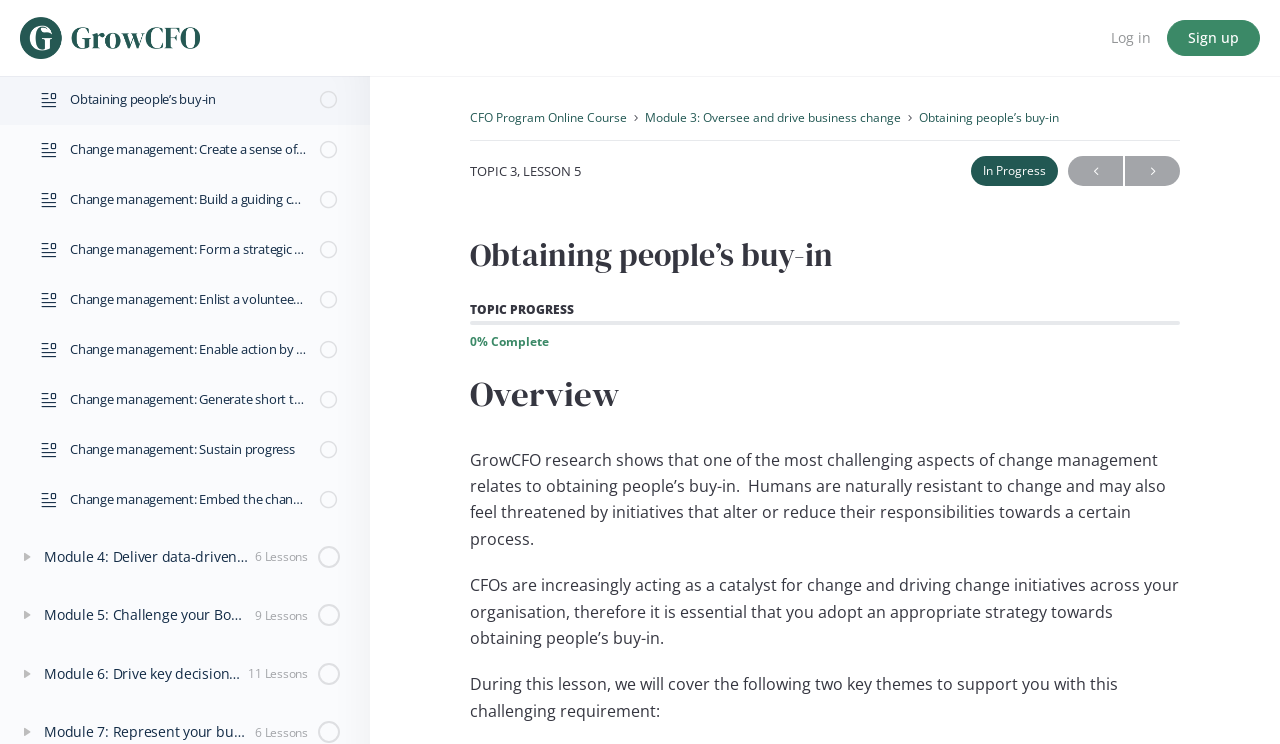How much of the topic is complete?
Answer with a single word or short phrase according to what you see in the image.

0%